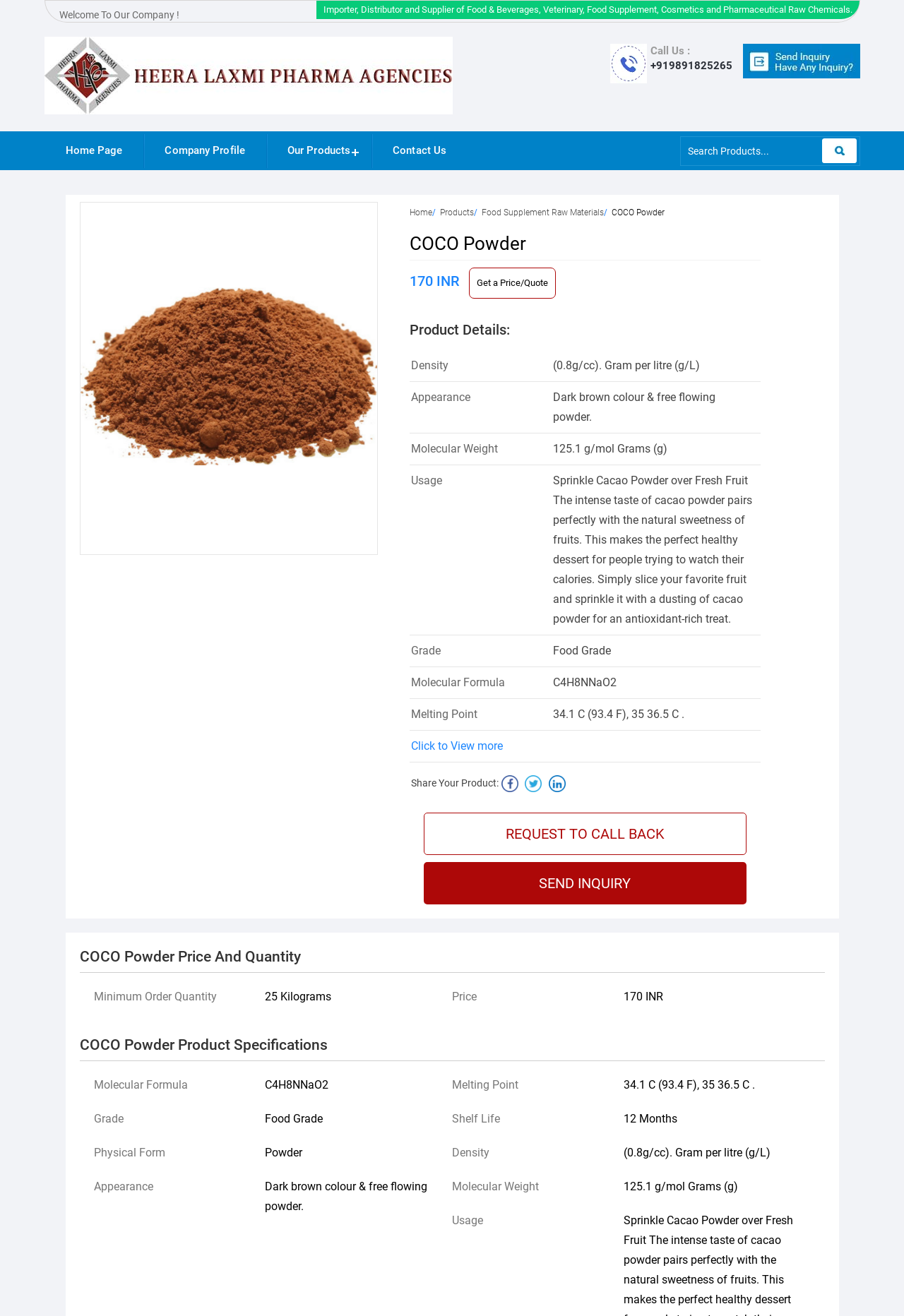Answer briefly with one word or phrase:
What is the price of COCO Powder?

170 INR